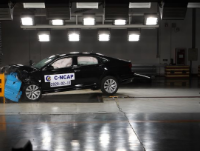What is the purpose of the blue barrier in the image?
Look at the screenshot and respond with one word or a short phrase.

To simulate an impact scenario